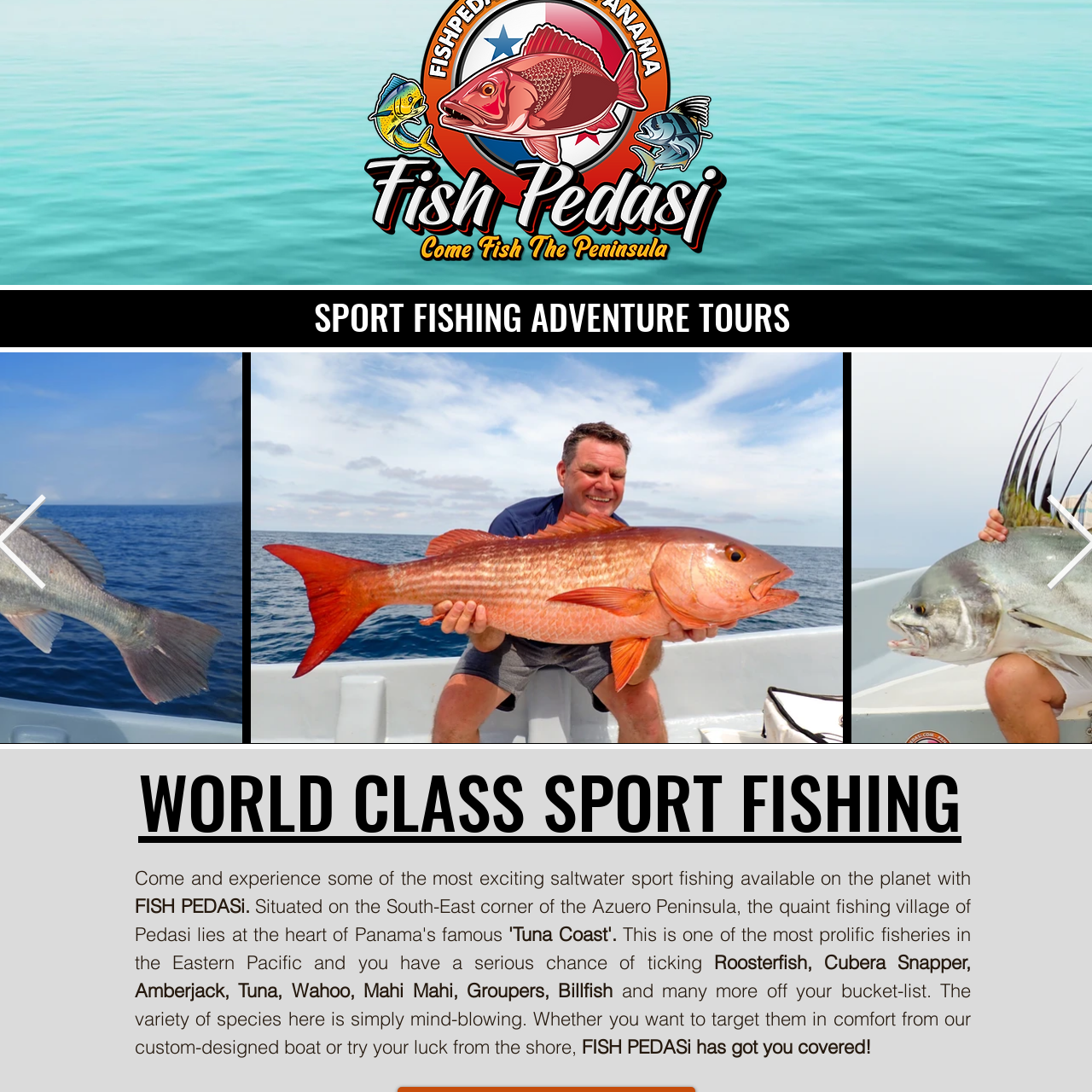What is the purpose of the logo?
Examine the red-bounded area in the image carefully and respond to the question with as much detail as possible.

The logo is described as 'inviting enthusiasts to partake in an unforgettable fishing journey', which suggests that its purpose is to attract and invite people to participate in the sport fishing adventure tours.